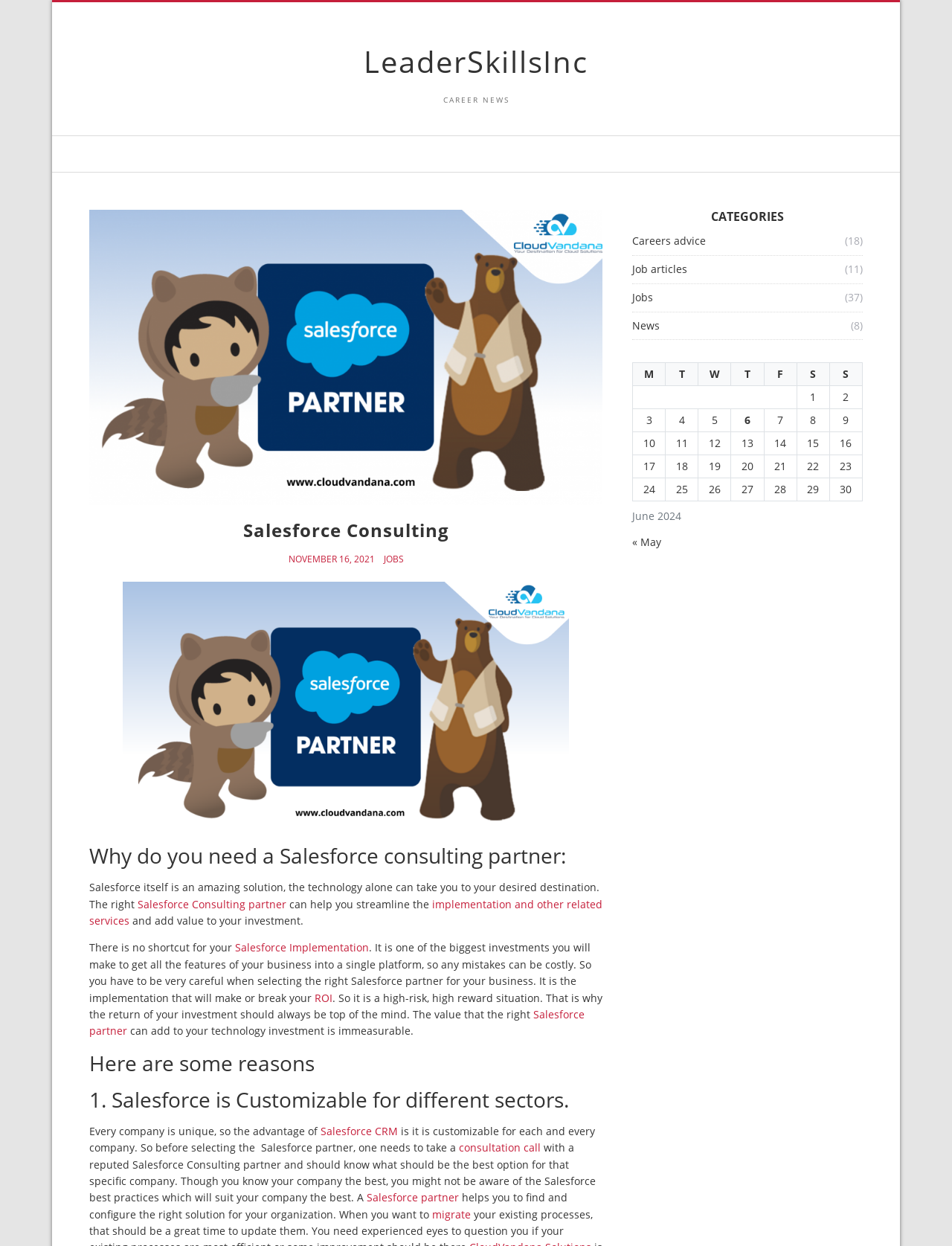Given the content of the image, can you provide a detailed answer to the question?
What is the purpose of a Salesforce partner?

The purpose of a Salesforce partner is to help find and configure the right solution for an organization, which is mentioned in the paragraph under the heading '1. Salesforce is Customizable for different sectors'.